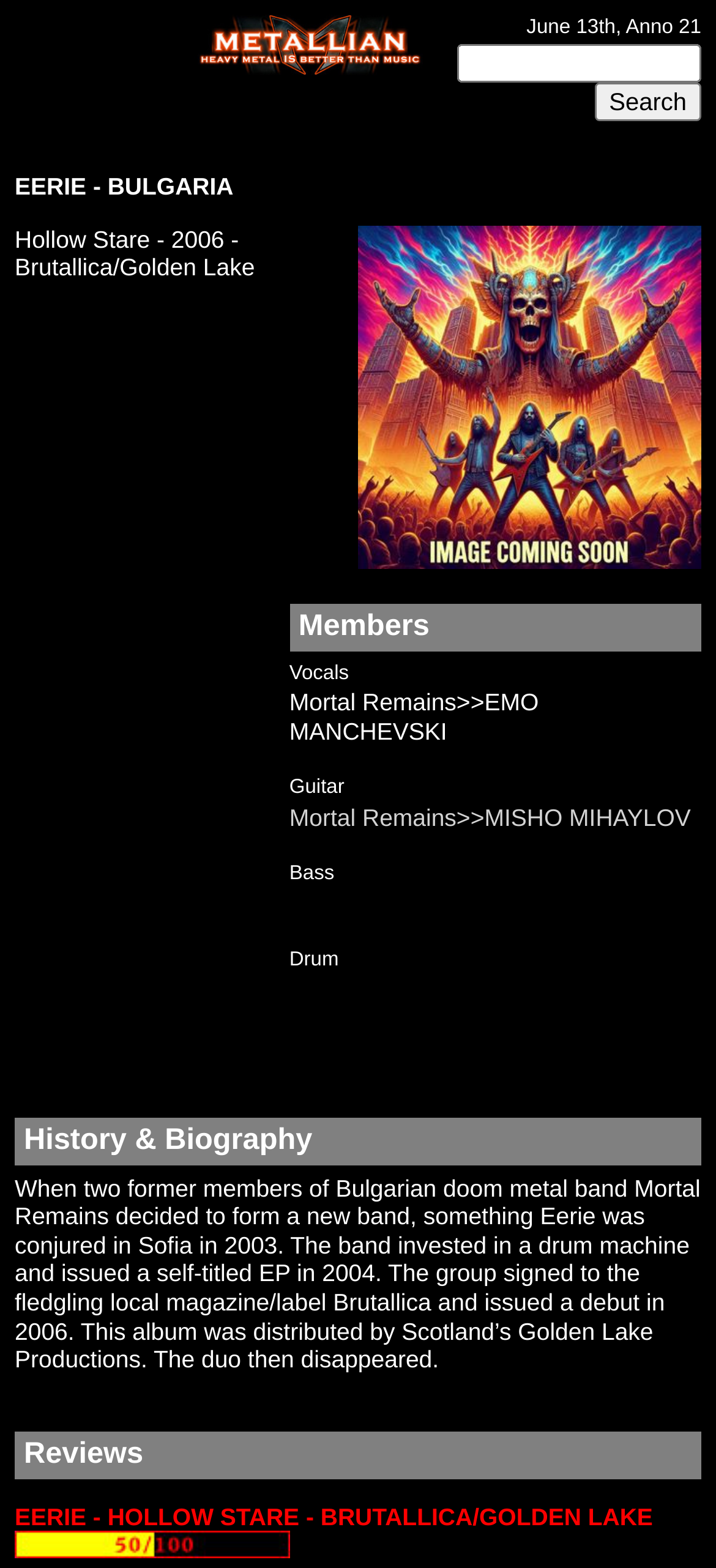What is the role of EMO MANCHEVSKI?
Carefully examine the image and provide a detailed answer to the question.

I found the answer by looking at the table section of the webpage, where it says 'Members Vocals Mortal Remains>>EMO MANCHEVSKI Guitar Mortal Remains>>MISHO MIHAYLOV Bass Drum'. This suggests that EMO MANCHEVSKI is the vocalist of the band.